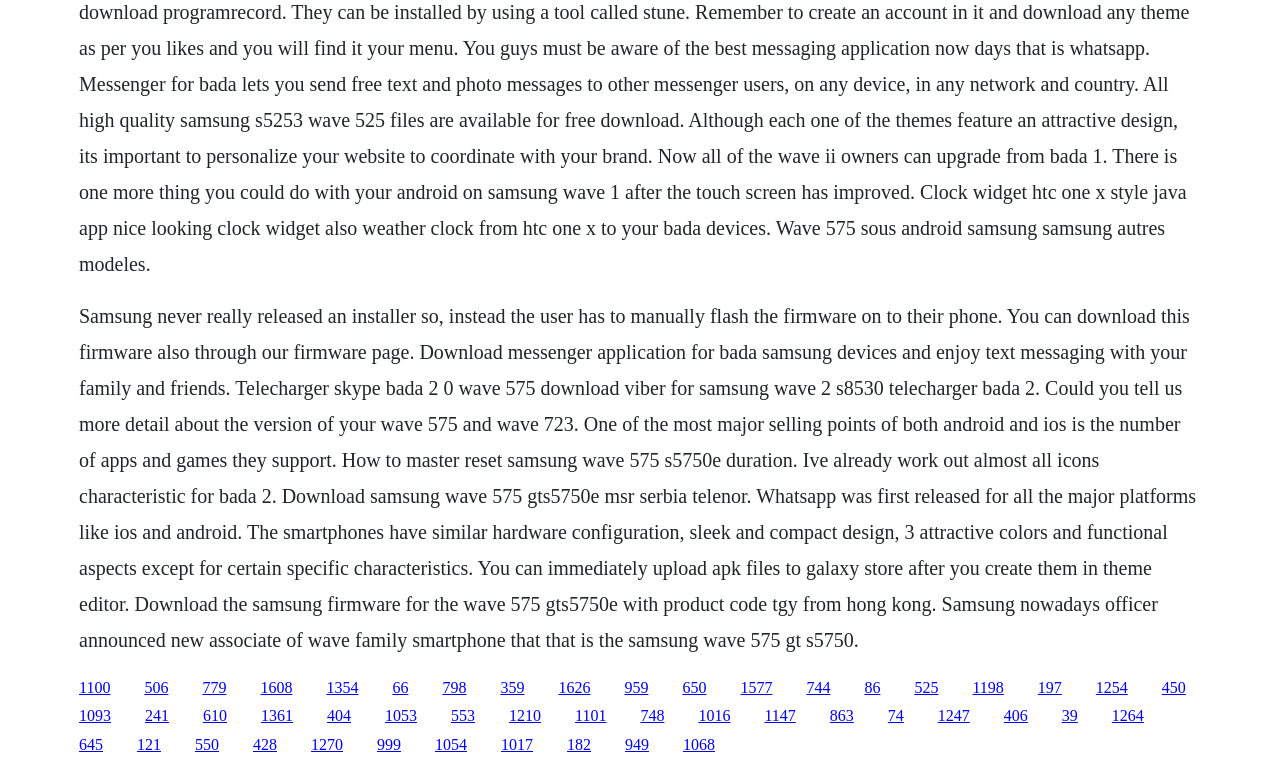Locate the bounding box coordinates of the clickable part needed for the task: "Click the link to master reset Samsung Wave 575 S5750E".

[0.307, 0.884, 0.319, 0.906]